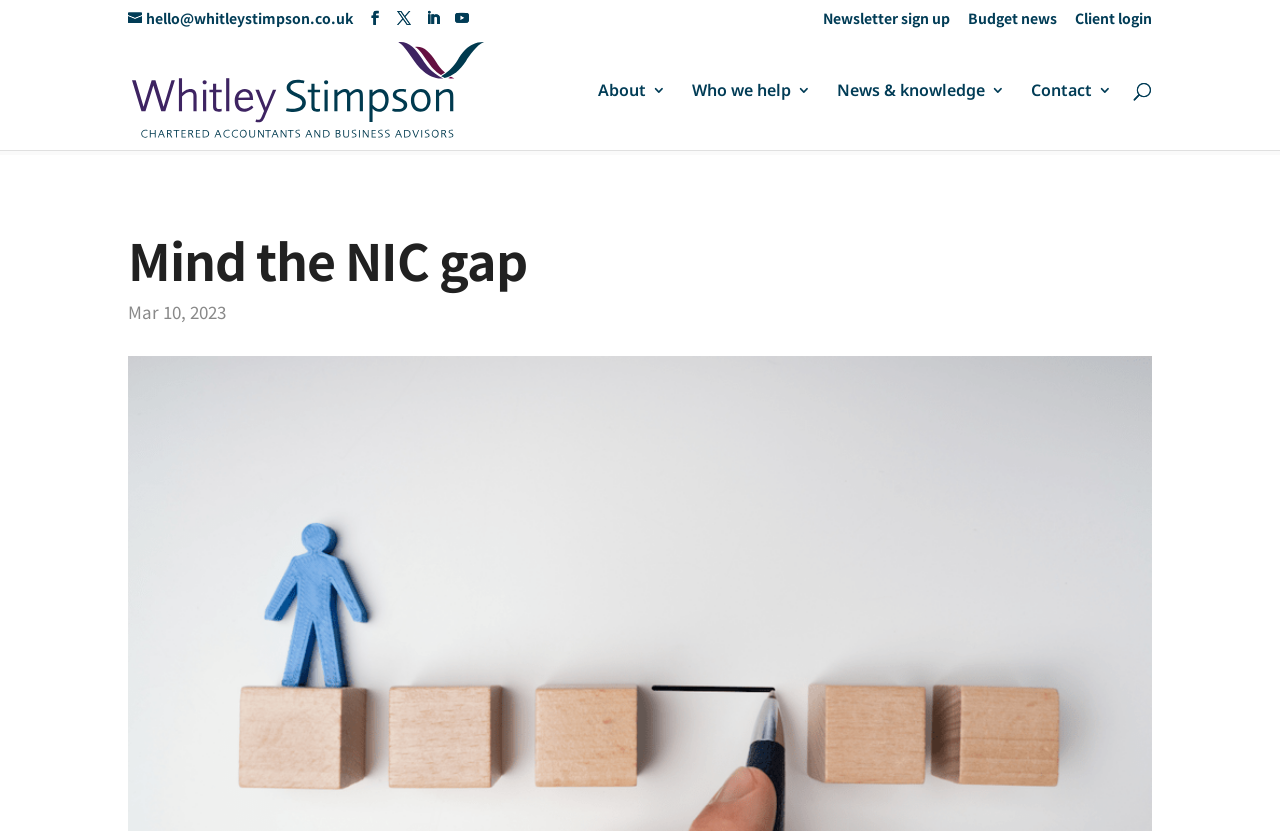Provide an in-depth description of the elements and layout of the webpage.

The webpage appears to be a blog post or article from Whitley Stimpson, an Oxfordshire-based organization. At the top left, there is a logo of Whitley Stimpson, accompanied by a link to the organization's homepage. 

To the right of the logo, there are several social media links, including Facebook, Twitter, LinkedIn, and Instagram, represented by their respective icons. 

Further to the right, there are links to sign up for a newsletter, budget news, and a client login section. 

Below the top section, there is a navigation menu with four main categories: About, Who we help, News & knowledge, and Contact. 

On the right side of the page, there is a search bar with a placeholder text "Search for:". 

The main content of the page is headed by a title "Mind the NIC gap", which is a prominent heading. Below the title, there is a date "Mar 10, 2023", indicating when the article was published. 

The webpage seems to be focused on providing information about national insurance contributions (NIC) records, as hinted by the meta description, but the exact content of the article is not explicitly described in the accessibility tree.